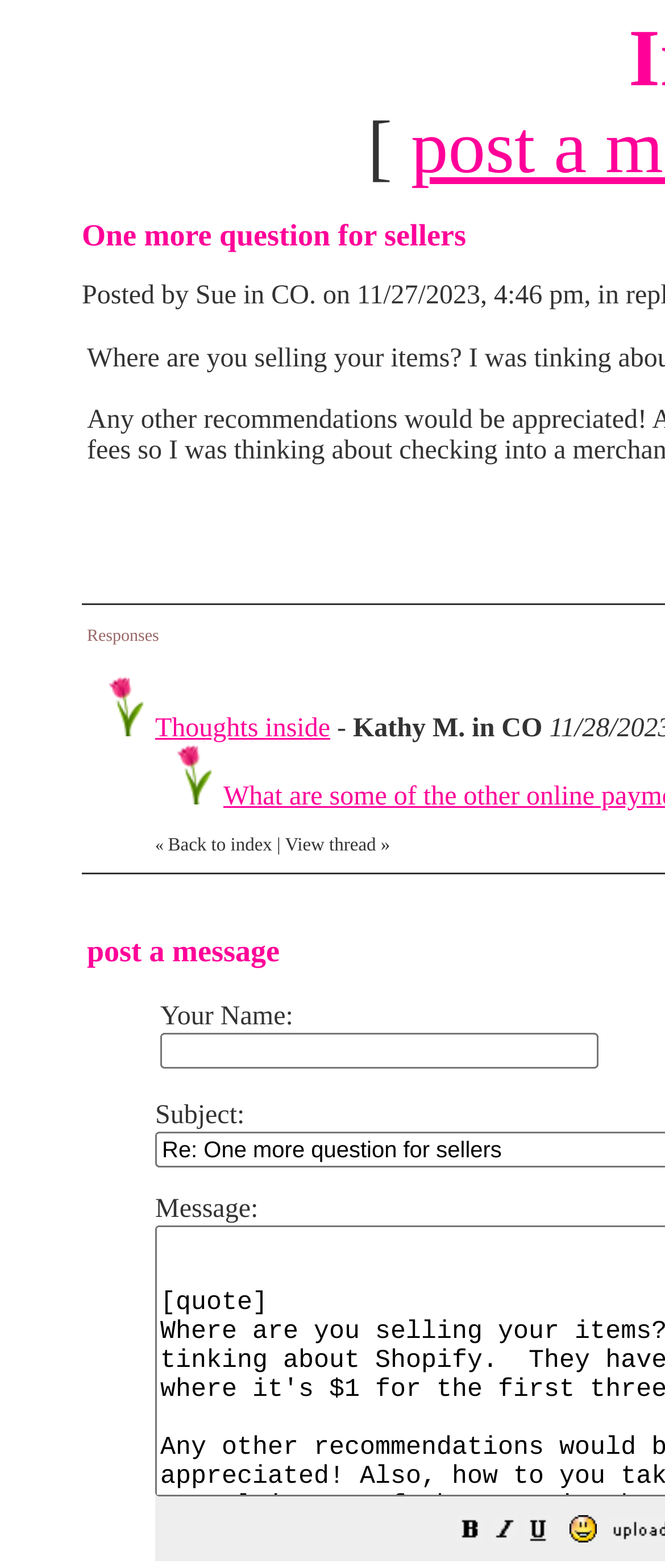Please find the bounding box coordinates of the element that must be clicked to perform the given instruction: "Click on the 'View thread' link". The coordinates should be four float numbers from 0 to 1, i.e., [left, top, right, bottom].

[0.429, 0.533, 0.565, 0.546]